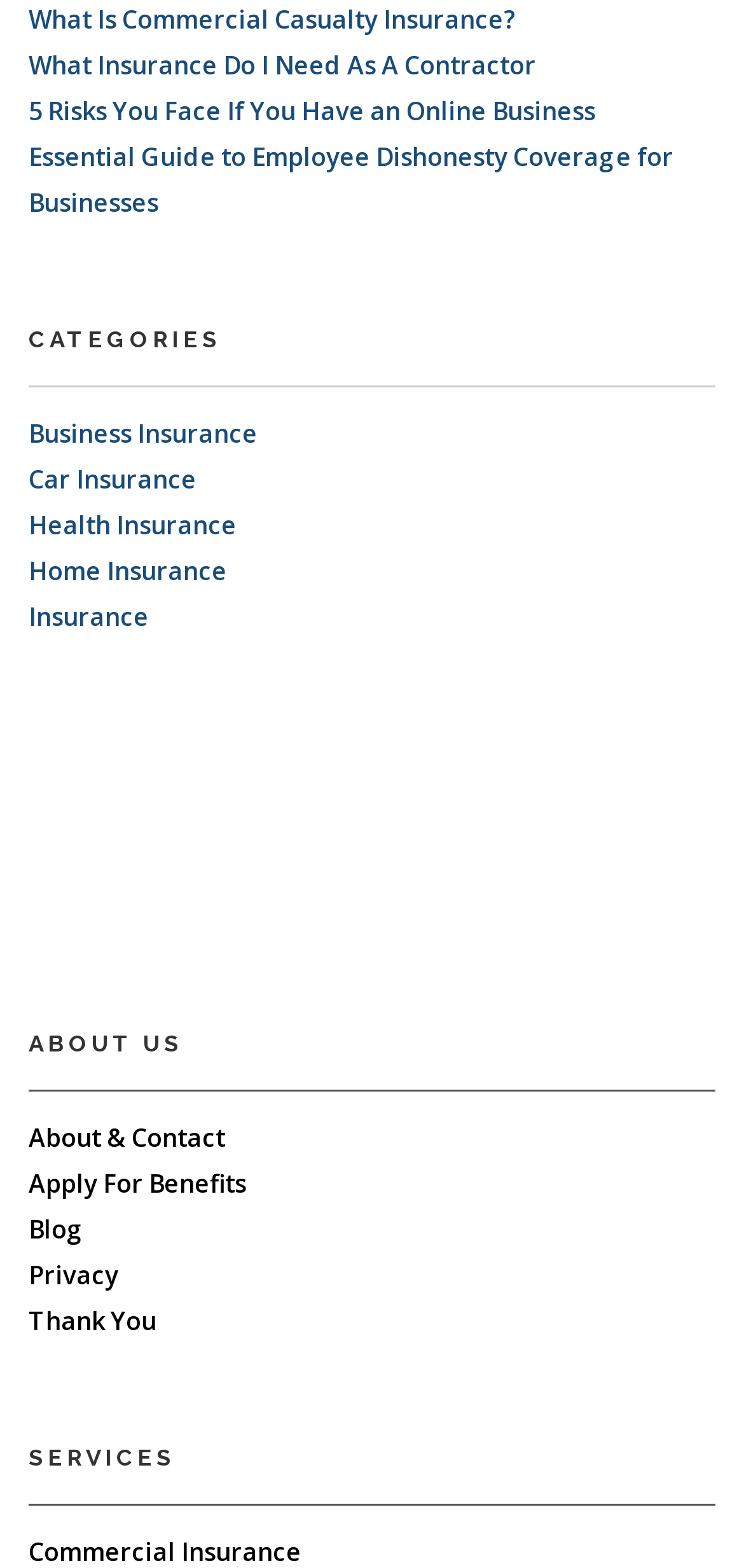Please identify the bounding box coordinates of the clickable element to fulfill the following instruction: "Explore business insurance options". The coordinates should be four float numbers between 0 and 1, i.e., [left, top, right, bottom].

[0.038, 0.265, 0.346, 0.287]